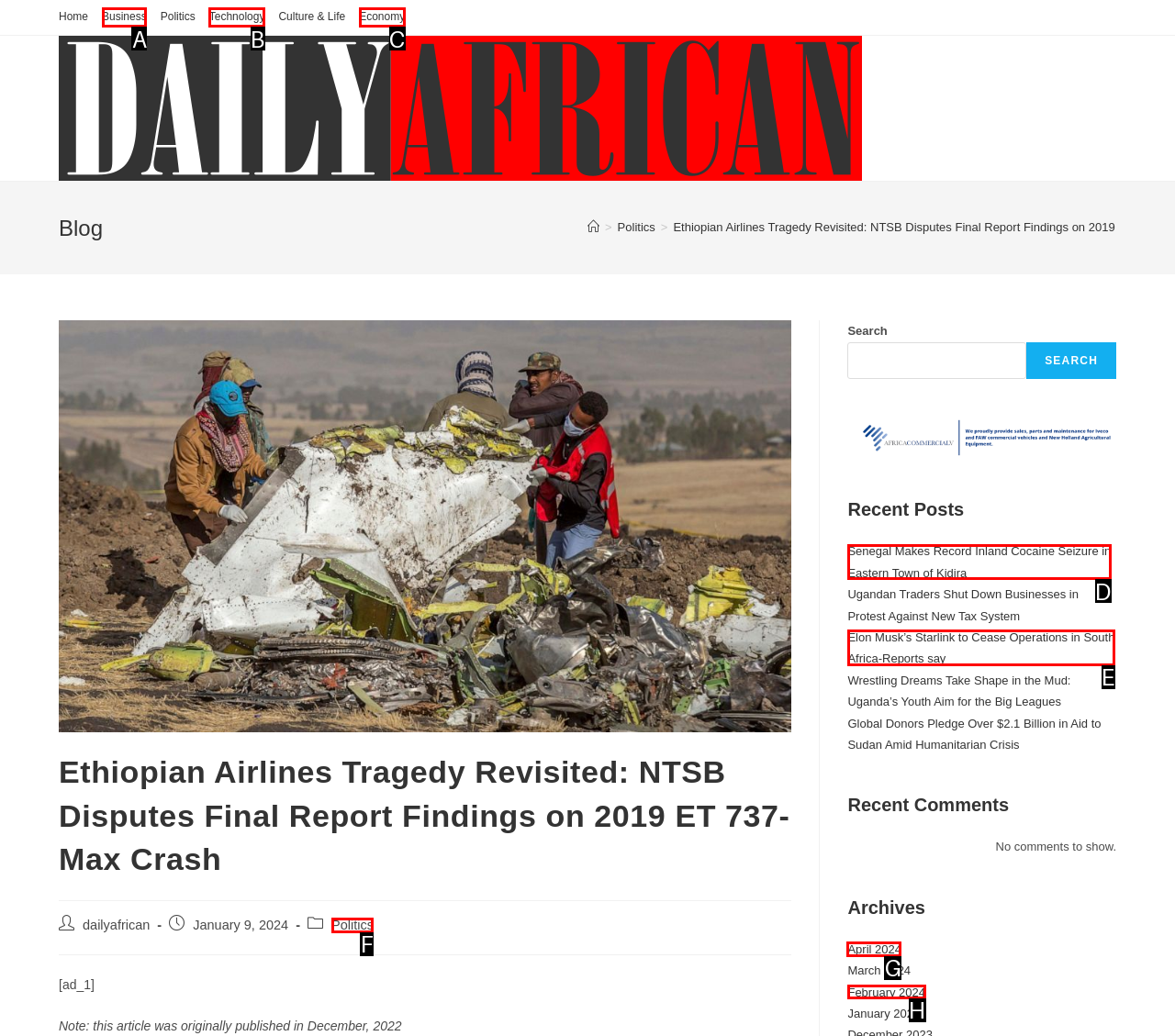Choose the letter of the element that should be clicked to complete the task: Click the 'go to top' link
Answer with the letter from the possible choices.

None